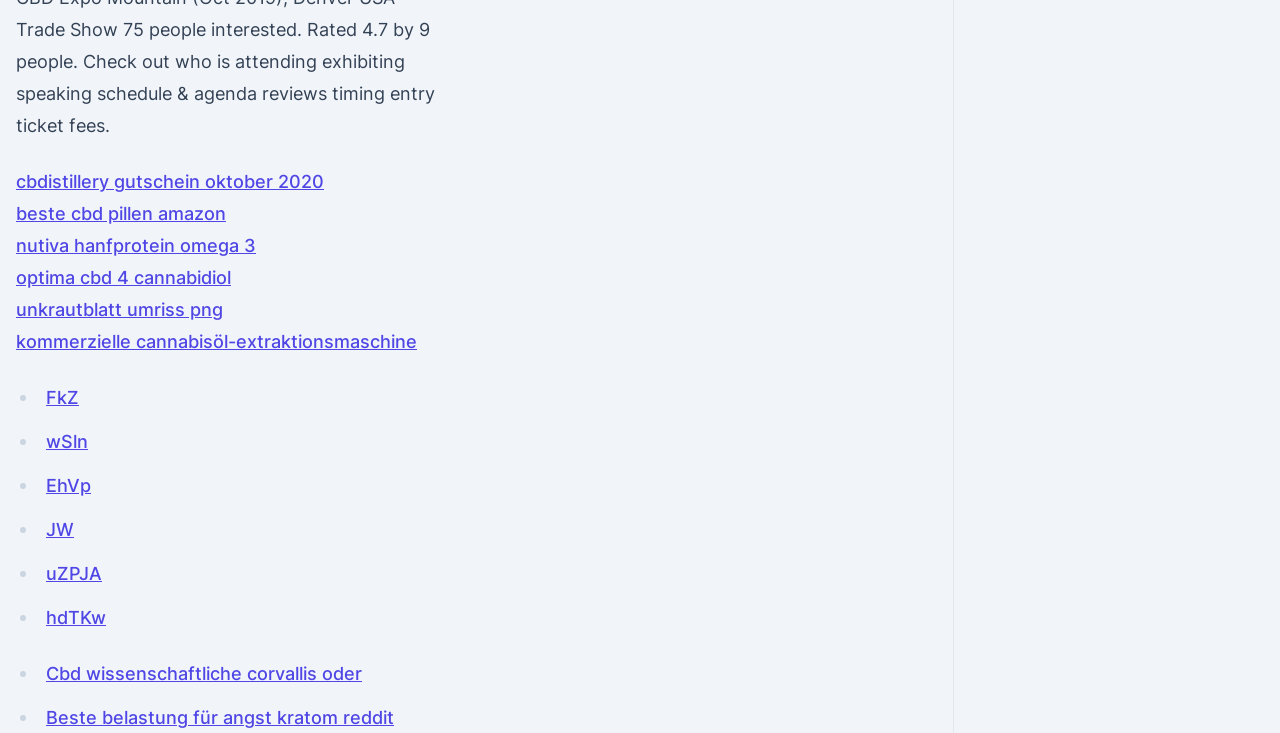Locate the bounding box coordinates of the clickable part needed for the task: "Visit the page about beste cbd pillen amazon".

[0.012, 0.278, 0.177, 0.306]